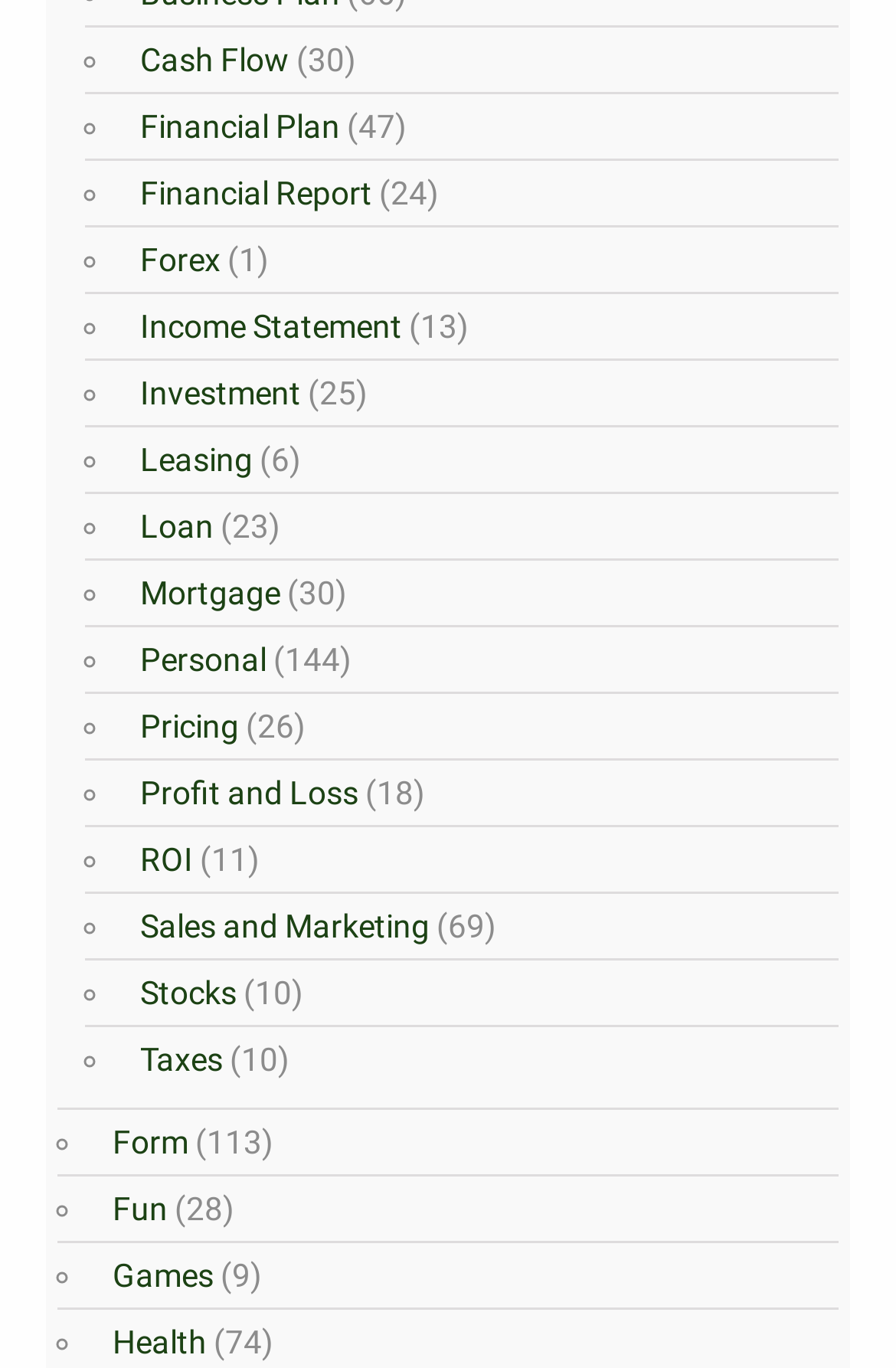Identify the coordinates of the bounding box for the element that must be clicked to accomplish the instruction: "Check the donation amount received by ALS Association".

None